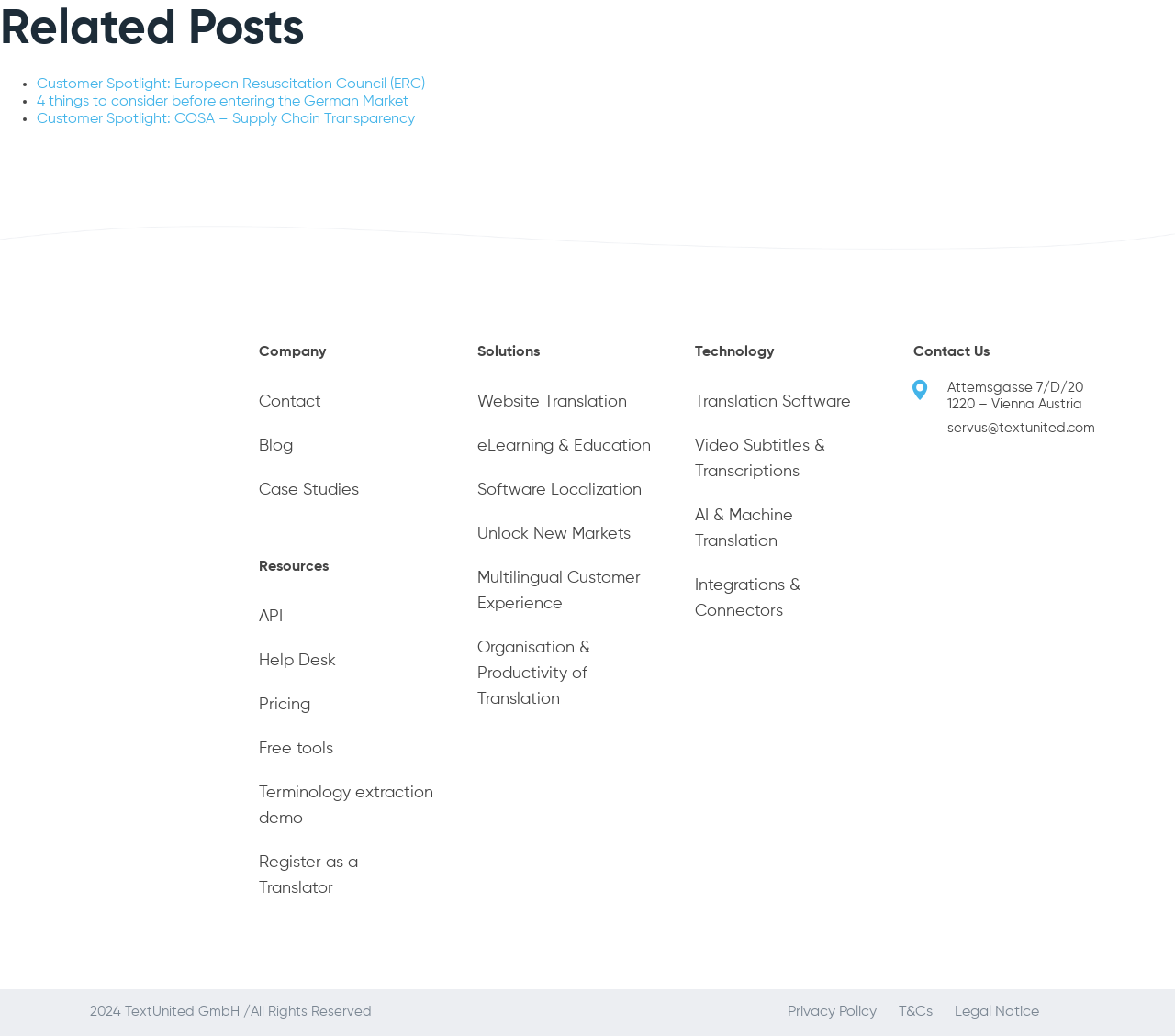Give a one-word or short-phrase answer to the following question: 
How many main categories are there in the solutions section?

5